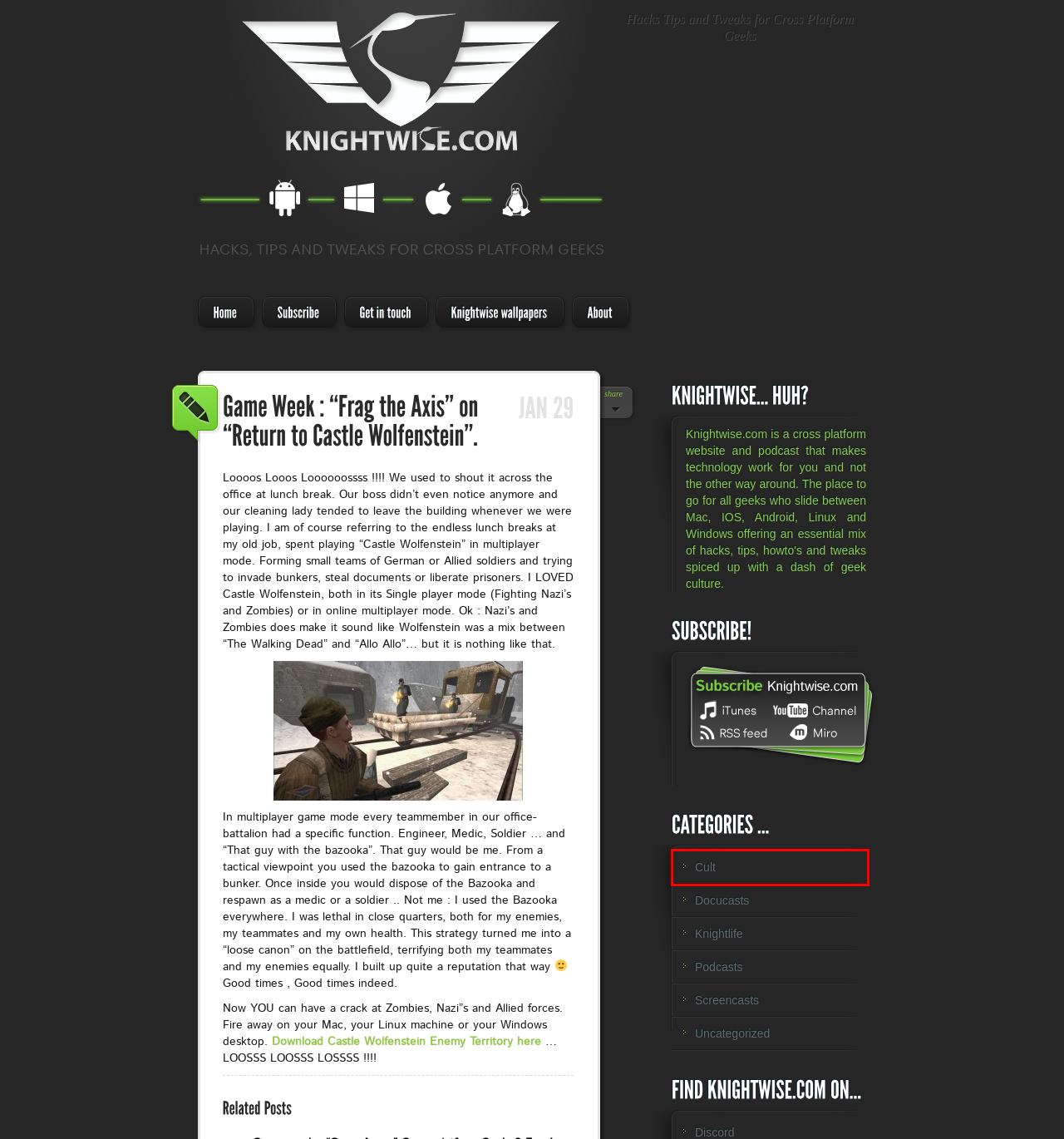You are presented with a screenshot of a webpage containing a red bounding box around an element. Determine which webpage description best describes the new webpage after clicking on the highlighted element. Here are the candidates:
A. Docucasts ￼| Knightwise.comKnightwise.com
B. Cult ￼| Knightwise.comKnightwise.com
C. Knightwise.com | Hacks, tips and tweaks for cross-platform geeks
D. Knightwise wallpapers ￼| Knightwise.comKnightwise.com
E. Subscribe ￼| Knightwise.comKnightwise.com
F. About ￼| Knightwise.comKnightwise.com
G. Podcasts ￼| Knightwise.comKnightwise.com
H. Get in touch ￼| Knightwise.comKnightwise.com

B